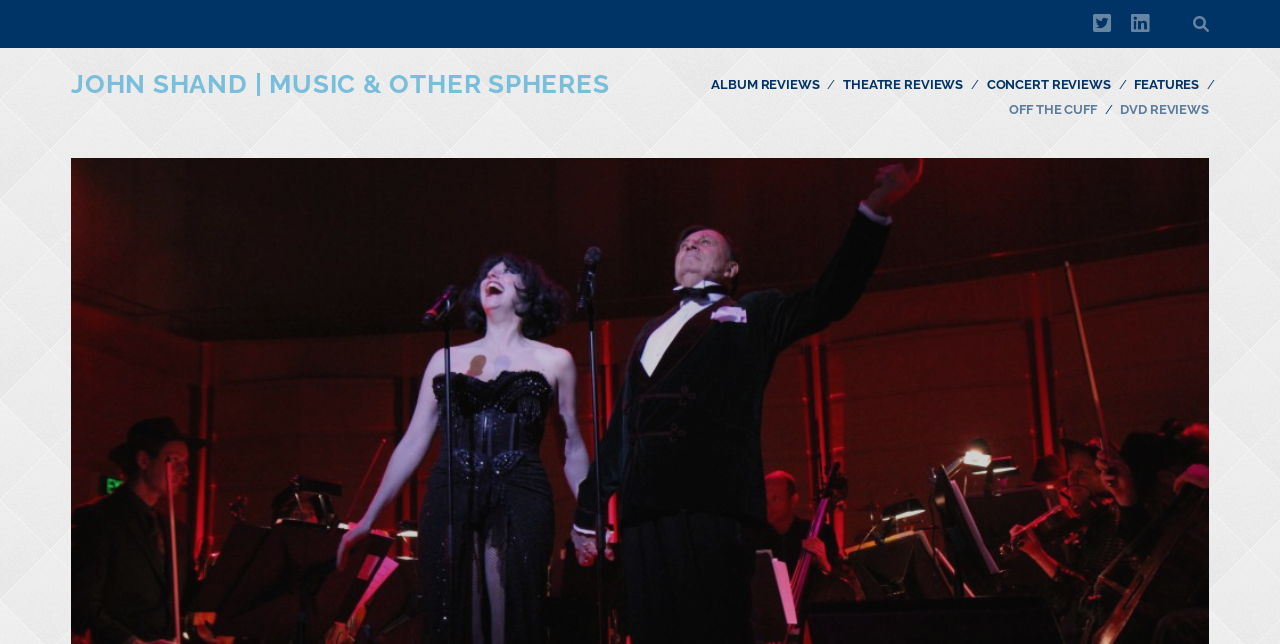What is the location of the event or performance?
Please provide a comprehensive answer to the question based on the webpage screenshot.

The answer can be found by using the meta description which mentions 'City Recital Hall' as the location of the event or performance.